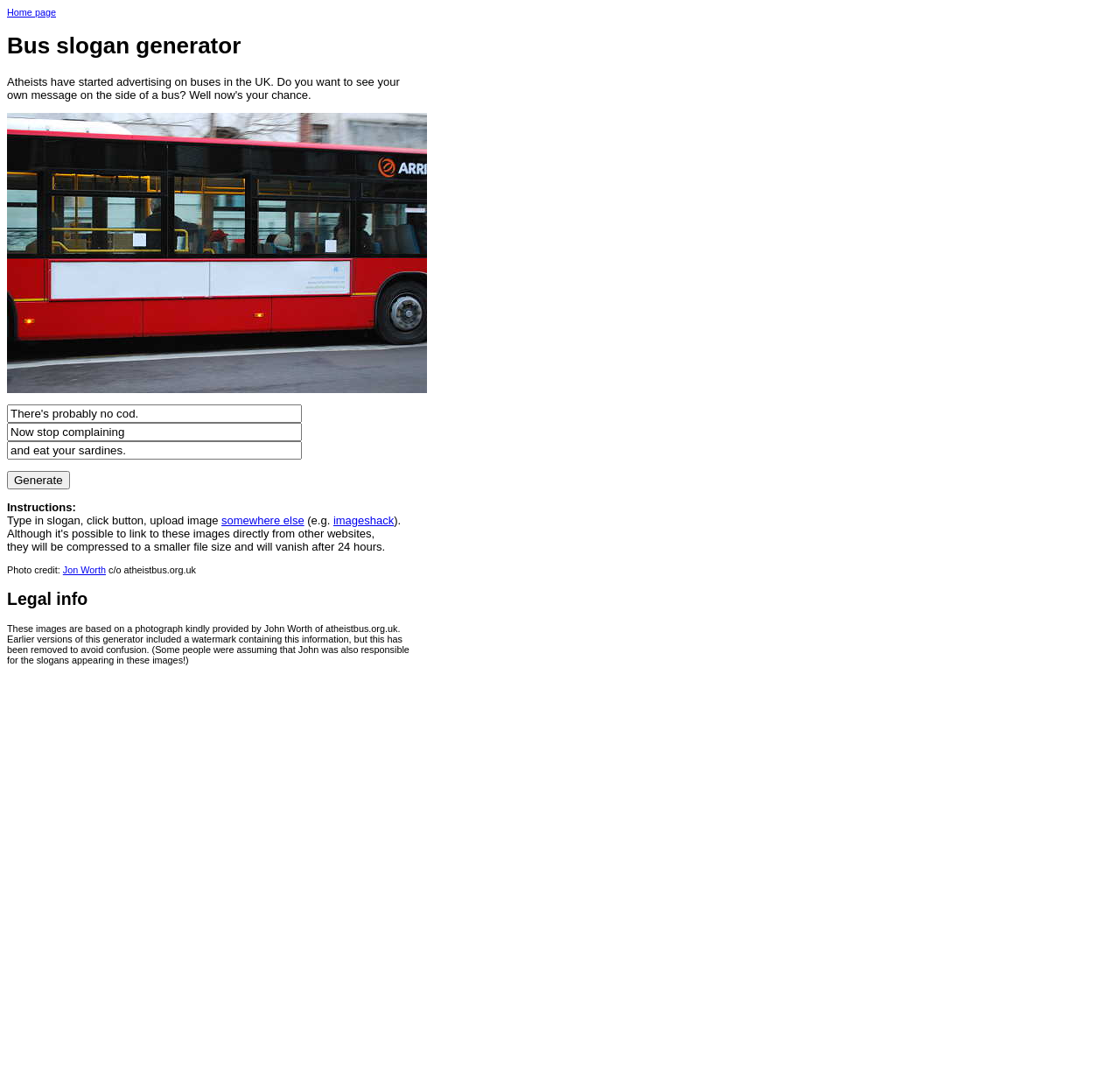Please locate the bounding box coordinates of the element's region that needs to be clicked to follow the instruction: "Read more about 'Alice's Adventures in Wonderland'". The bounding box coordinates should be provided as four float numbers between 0 and 1, i.e., [left, top, right, bottom].

None